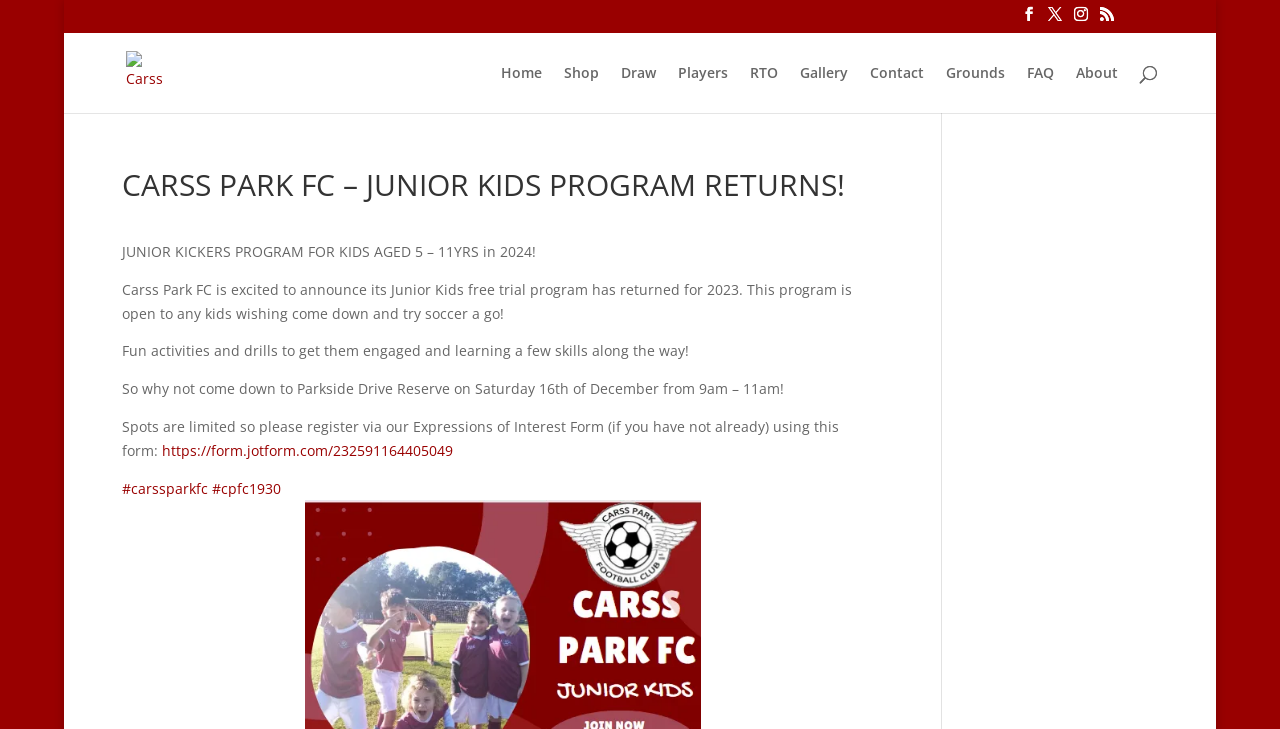Given the element description name="s" placeholder="Search …" title="Search for:", specify the bounding box coordinates of the corresponding UI element in the format (top-left x, top-left y, bottom-right x, bottom-right y). All values must be between 0 and 1.

[0.153, 0.044, 0.882, 0.047]